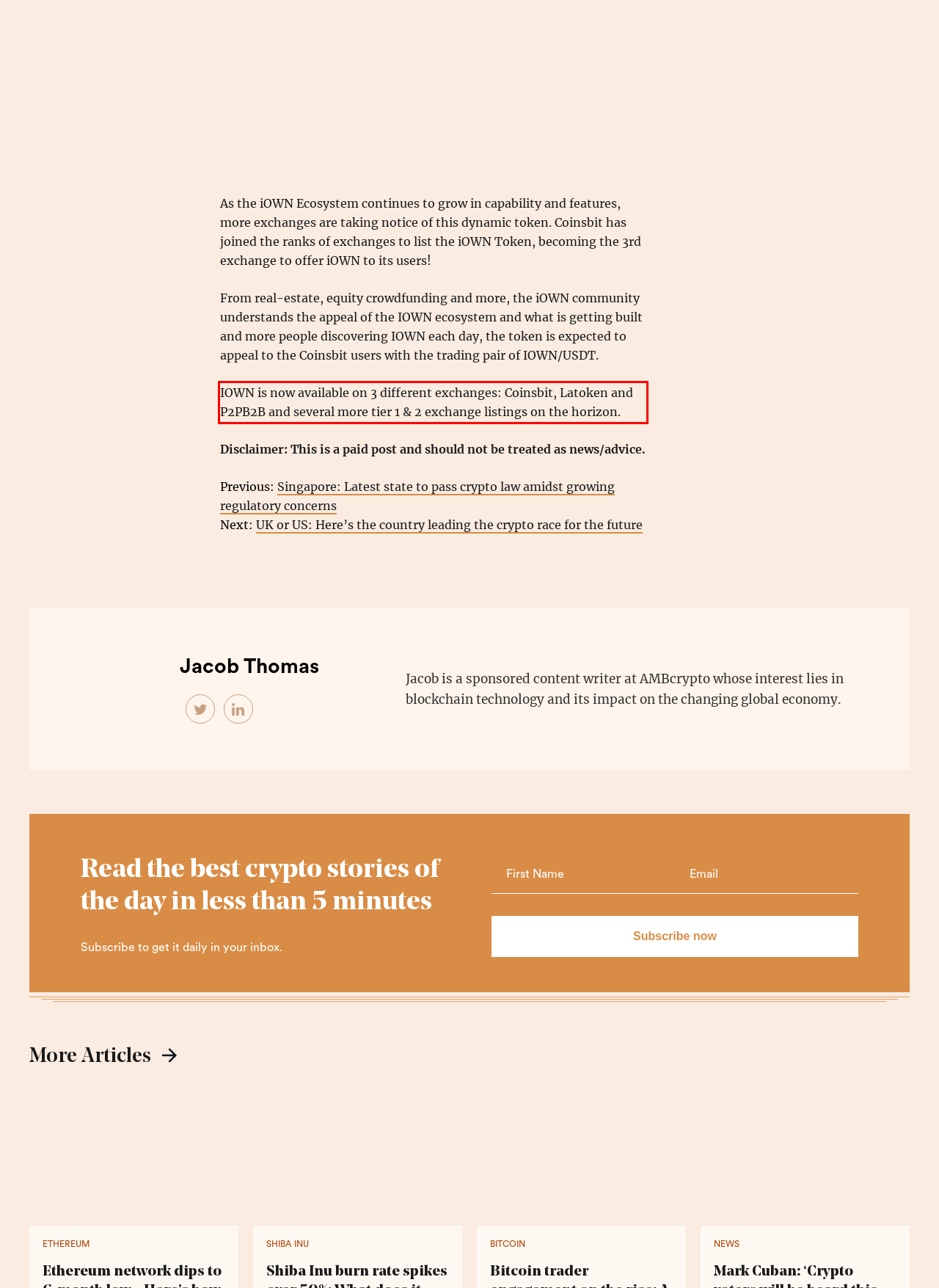You are presented with a screenshot containing a red rectangle. Extract the text found inside this red bounding box.

IOWN is now available on 3 different exchanges: Coinsbit, Latoken and P2PB2B and several more tier 1 & 2 exchange listings on the horizon.